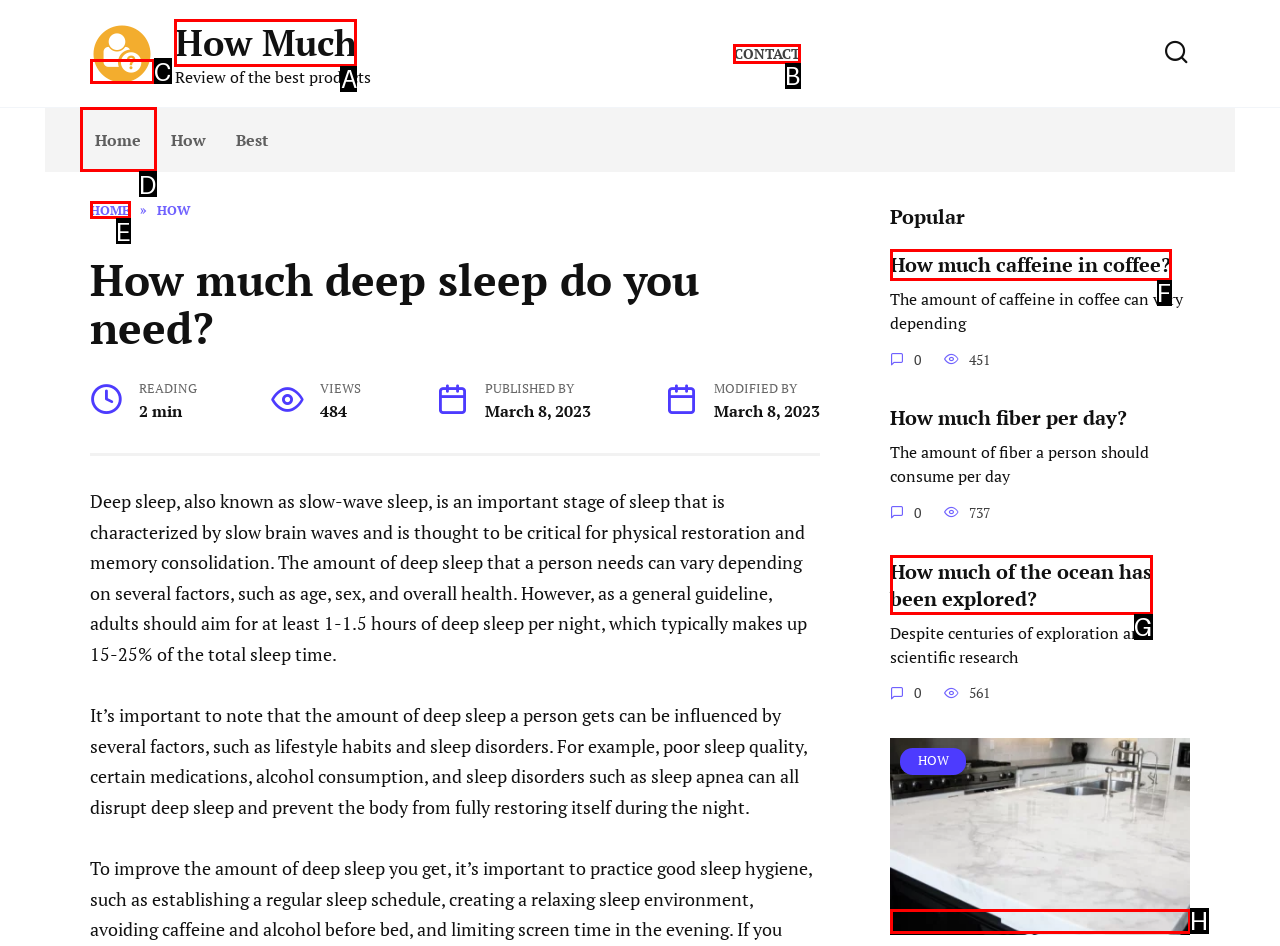Choose the HTML element that should be clicked to accomplish the task: Click on the 'CONTACT' link. Answer with the letter of the chosen option.

B